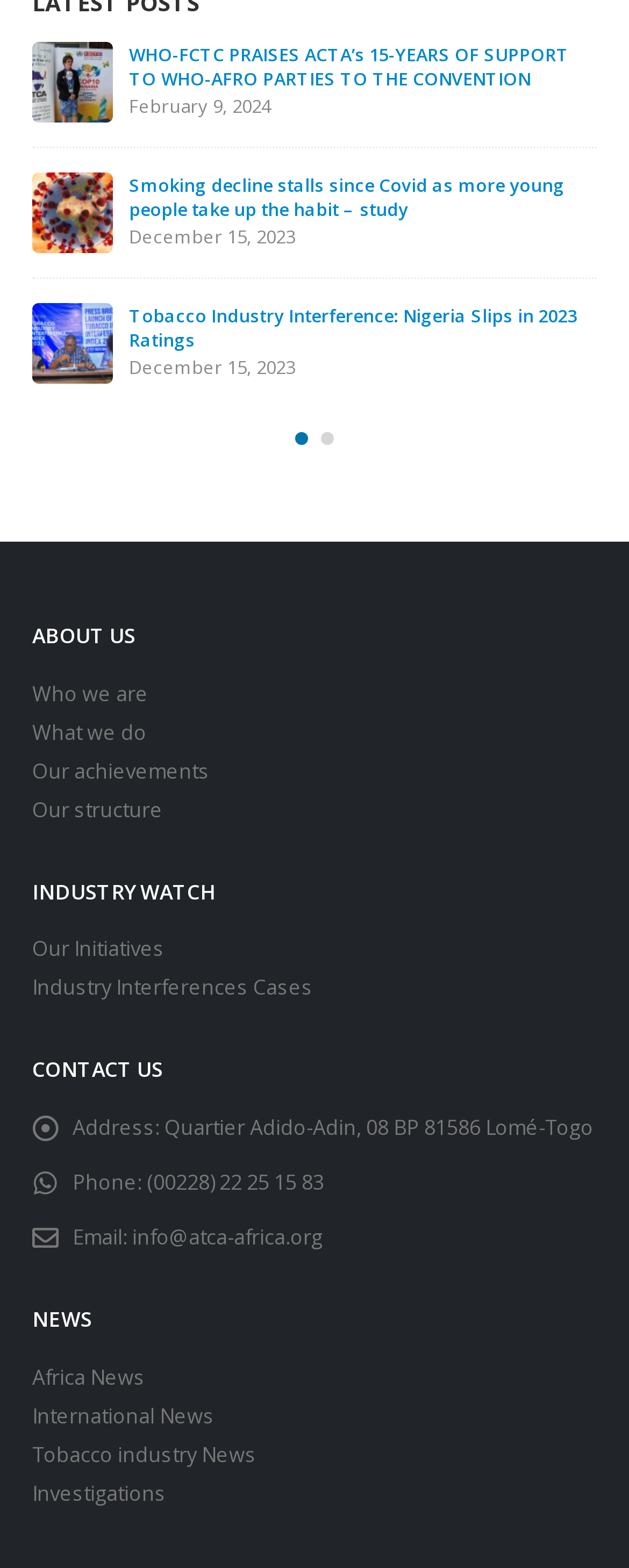Please identify the bounding box coordinates of the area that needs to be clicked to fulfill the following instruction: "Click the first latest post."

[0.051, 0.052, 0.179, 0.103]